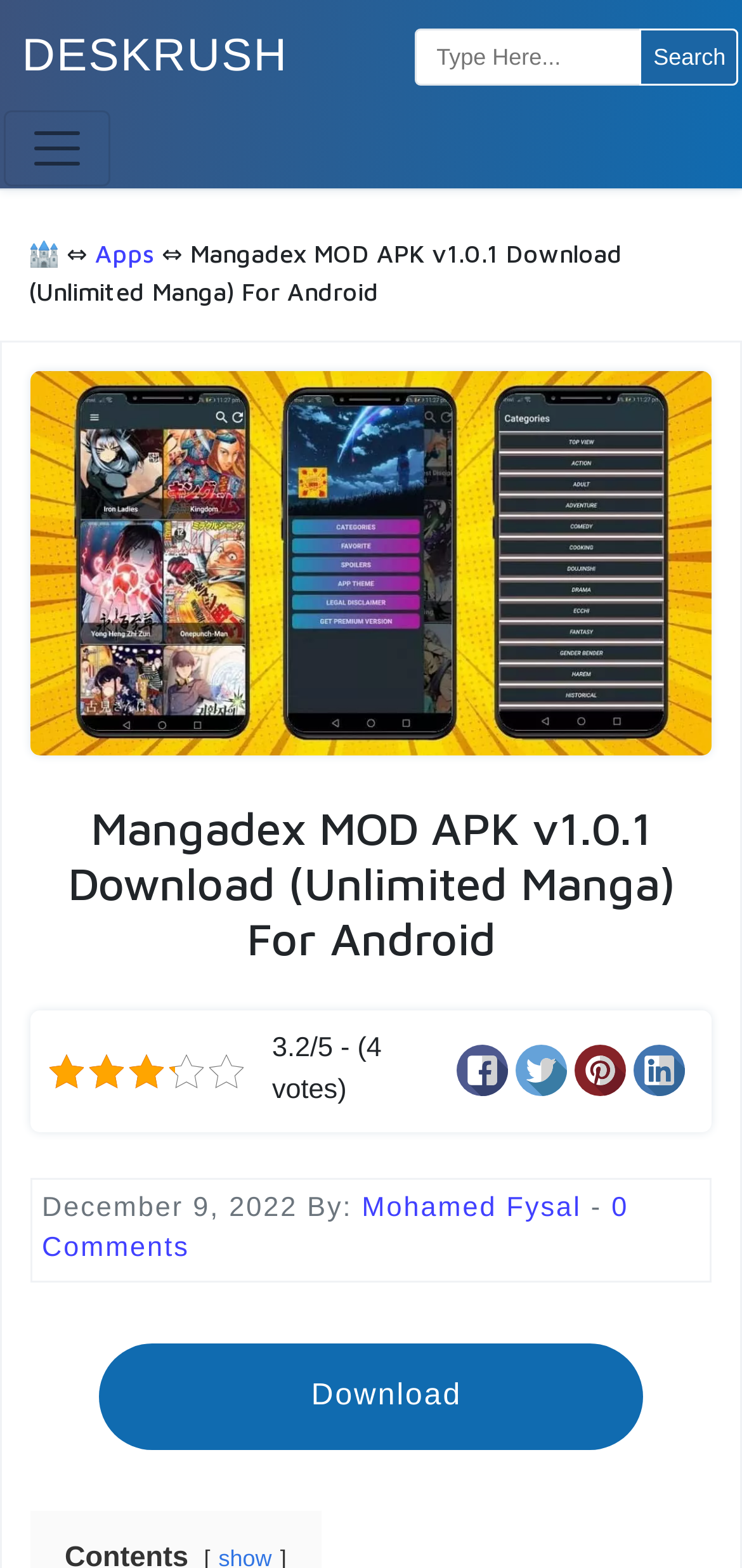What is the name of the APK being downloaded? Refer to the image and provide a one-word or short phrase answer.

Mangadex MOD APK